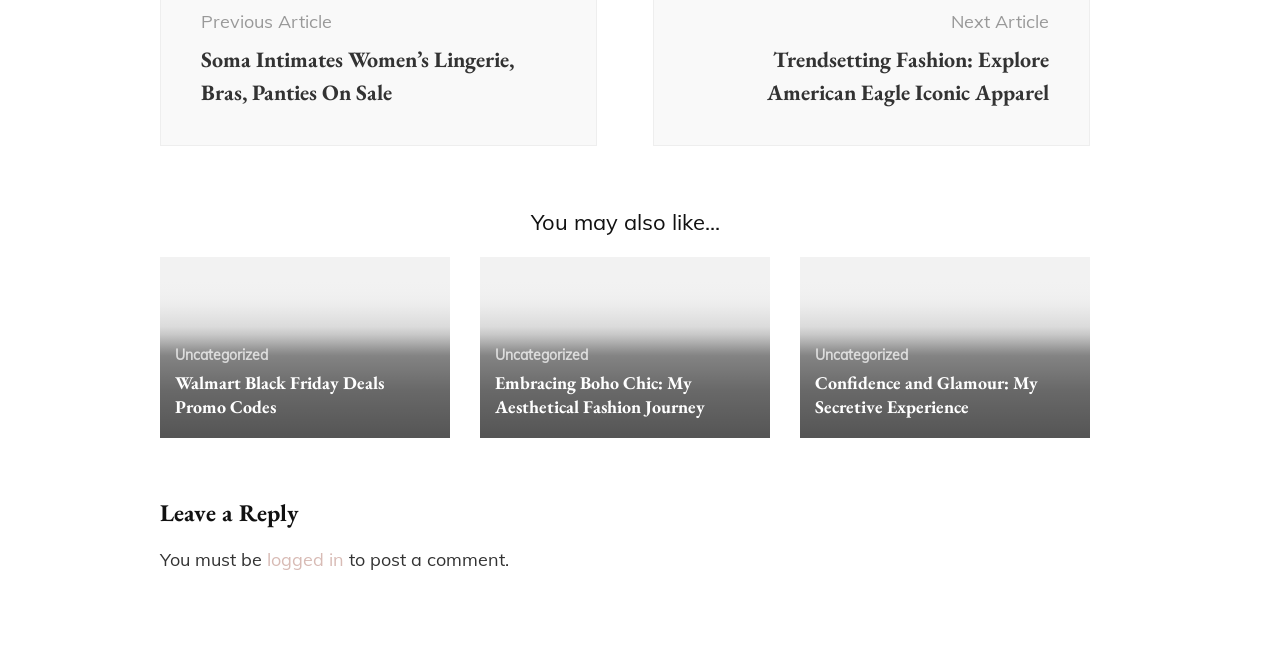Highlight the bounding box of the UI element that corresponds to this description: "parent_node: Uncategorized".

[0.125, 0.395, 0.352, 0.674]